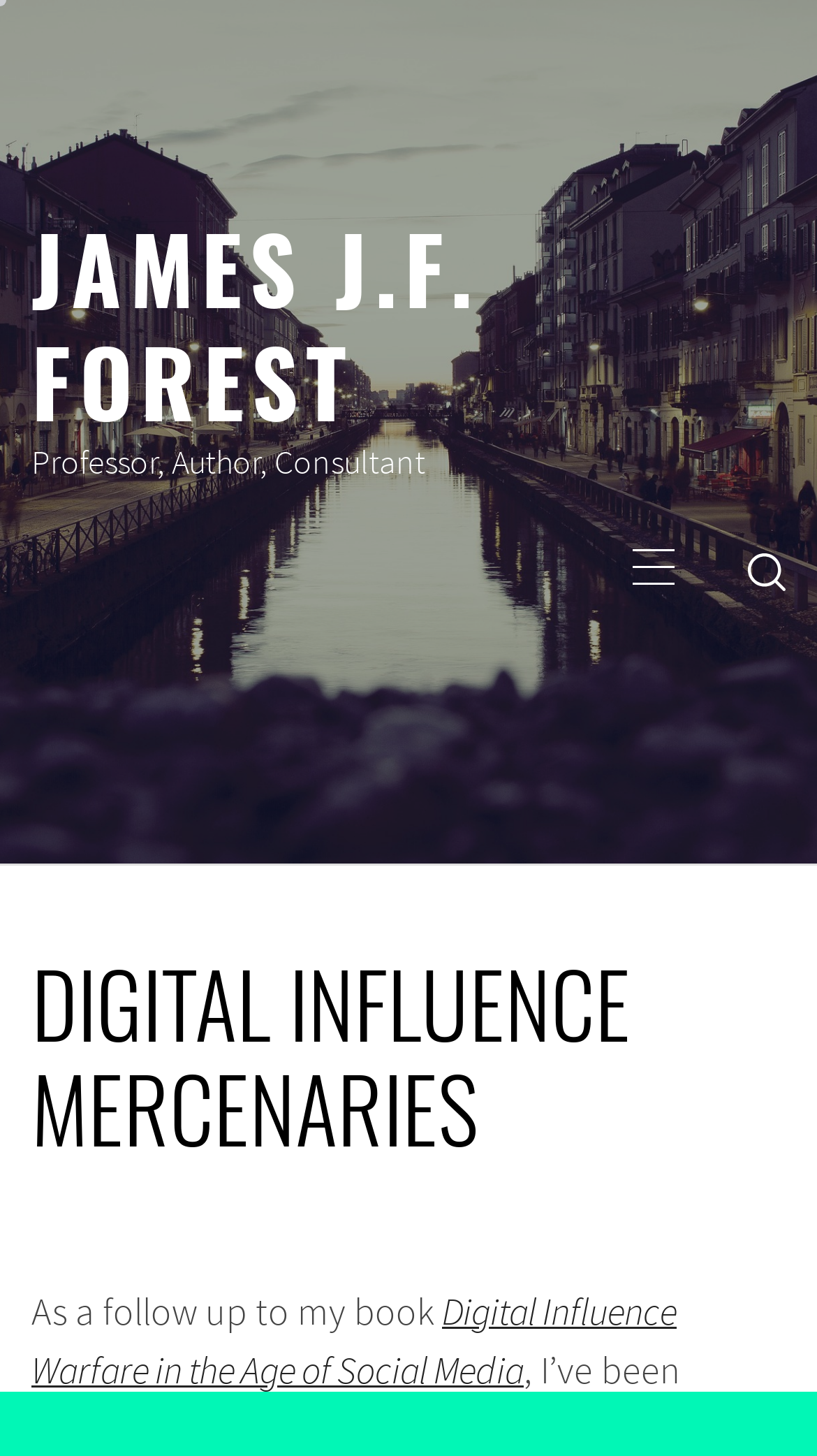Determine which piece of text is the heading of the webpage and provide it.

DIGITAL INFLUENCE MERCENARIES